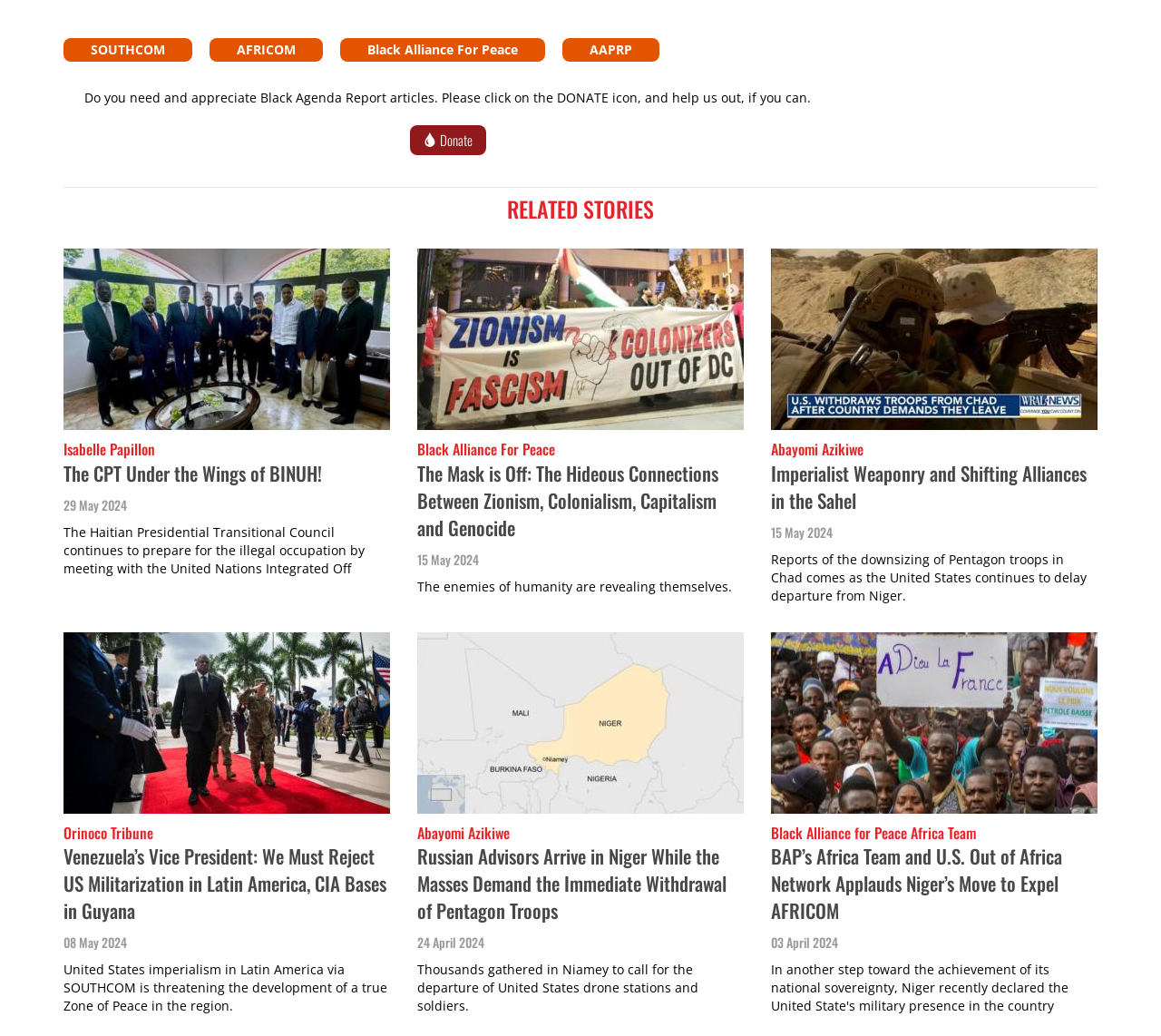Answer the question below using just one word or a short phrase: 
What is the topic of the article with the title 'The Mask is Off: The Hideous Connections Between Zionism, Colonialism, Capitalism and Genocide'?

Zionism, Colonialism, Capitalism and Genocide